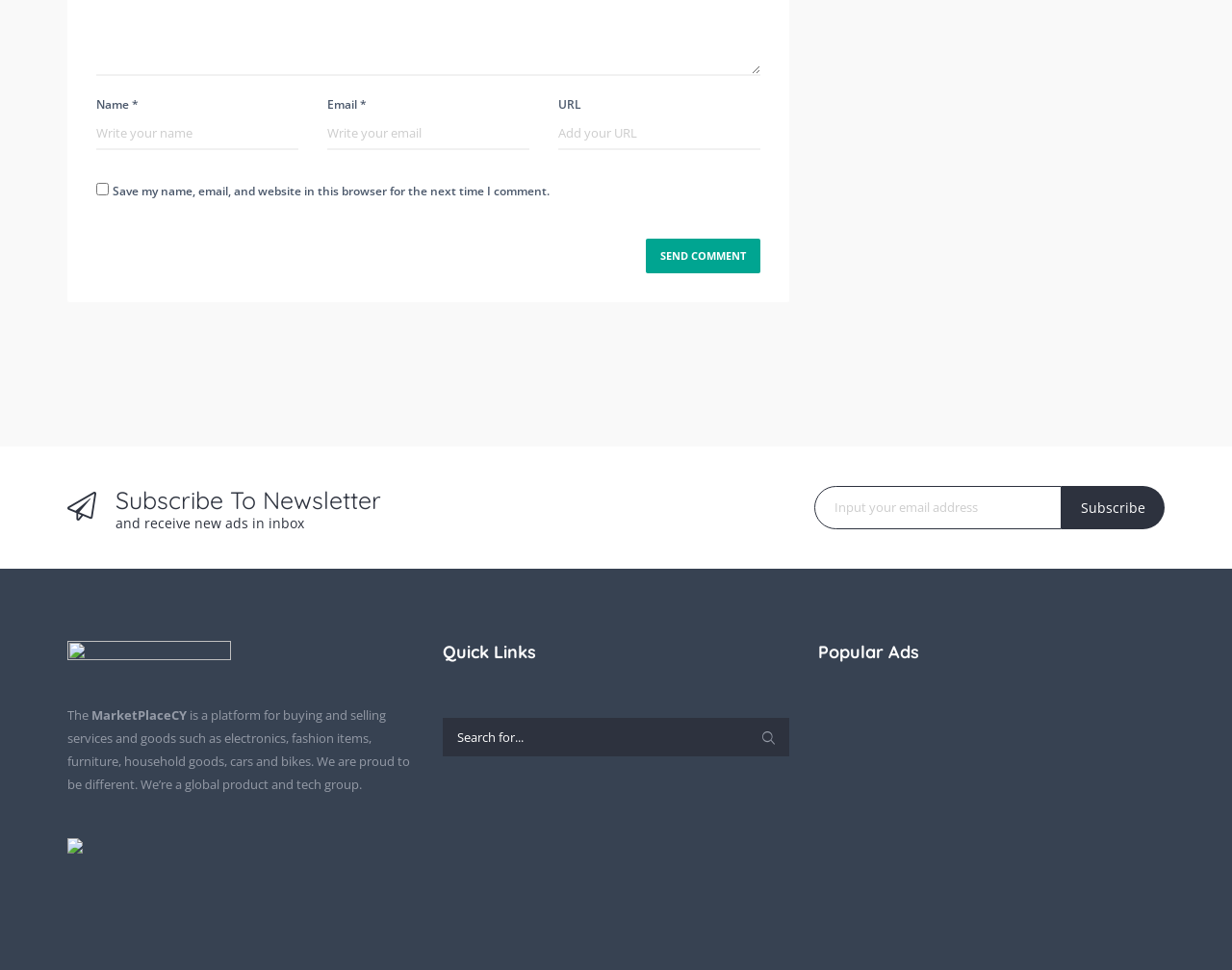Please reply to the following question using a single word or phrase: 
What is the purpose of the 'Send Comment' button?

Submit a comment